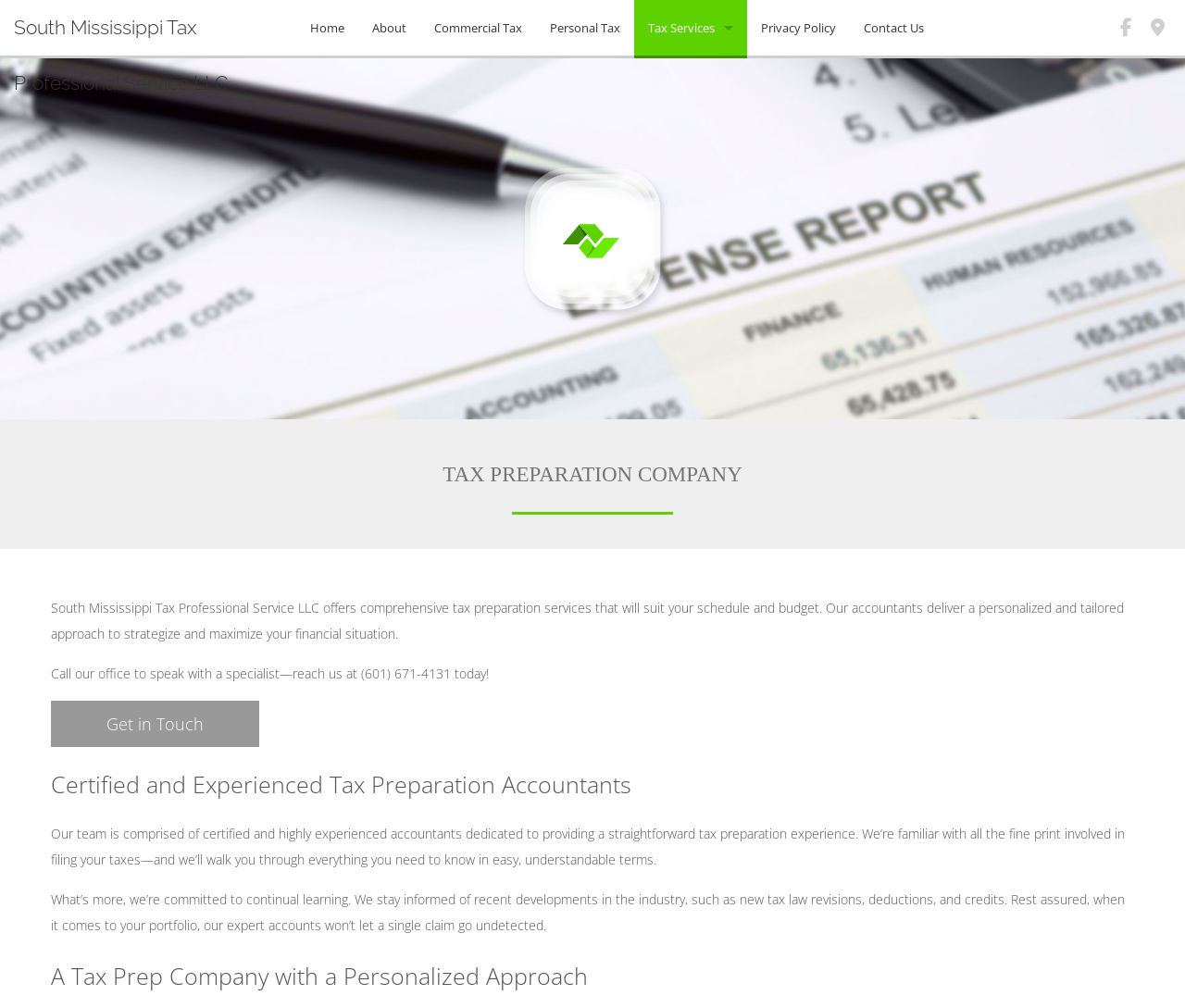Please mark the bounding box coordinates of the area that should be clicked to carry out the instruction: "View Contact Us page".

[0.717, 0.0, 0.791, 0.055]